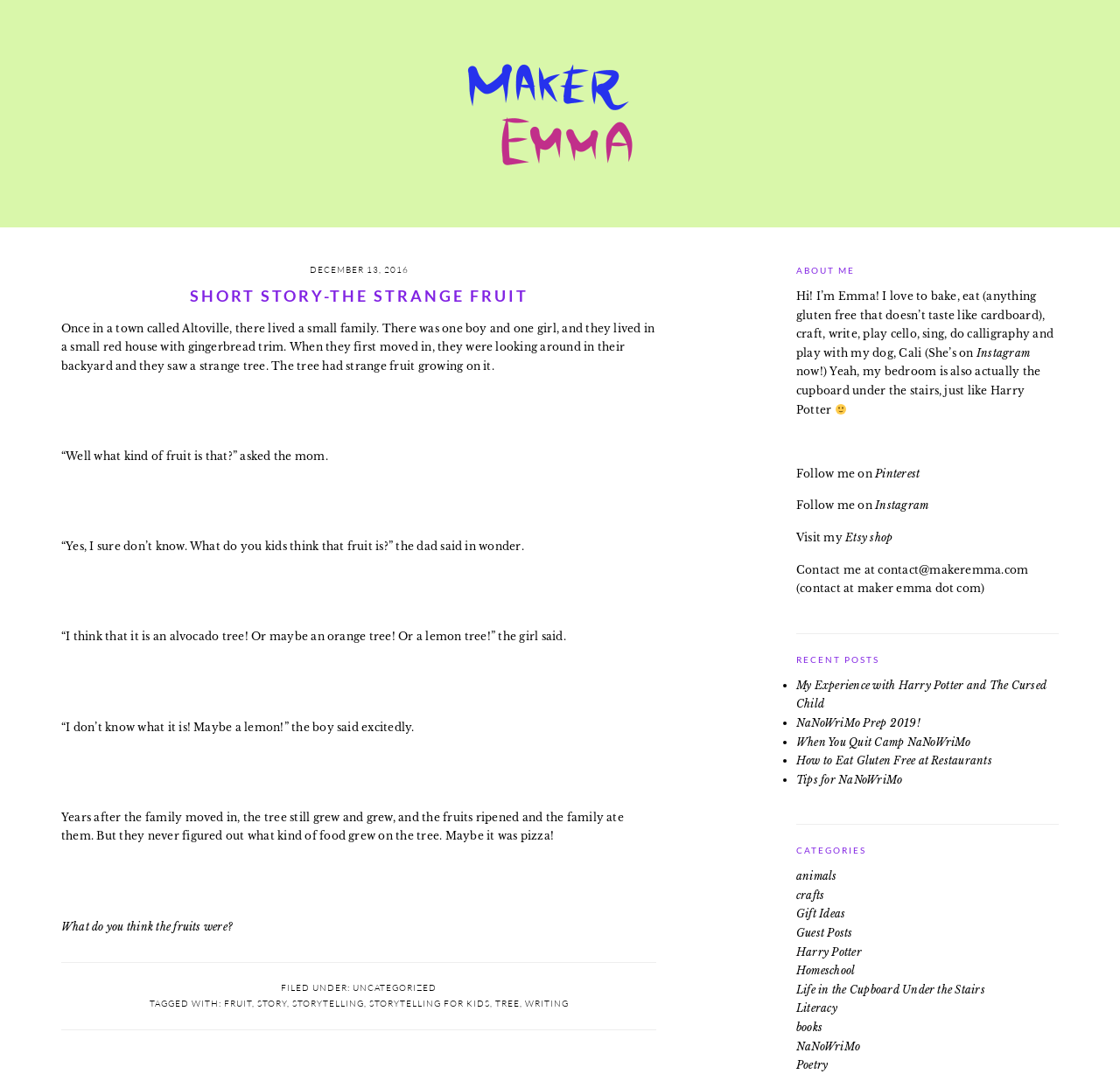How many links are there in the 'RECENT POSTS' section?
Using the image, provide a concise answer in one word or a short phrase.

5